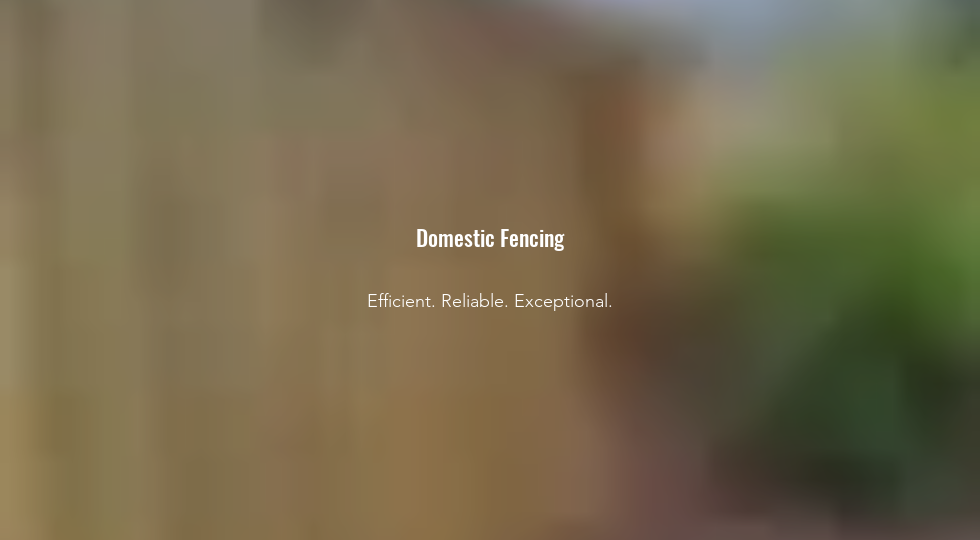Provide a comprehensive description of the image.

The image features a scenic view of a garden fence, beautifully crafted to enhance the outdoor space. Prominently displayed in the foreground is the heading "Domestic Fencing," suggesting a focus on residential fencing solutions. Accompanying this title is the tagline "Efficient. Reliable. Exceptional.," highlighting the quality and service associated with the fencing offerings. The blurred background hints at lush greenery, creating a serene atmosphere that complements the craftsmanship of the fence, making it an inviting addition to any home setting. This captivating presentation communicates a commitment to personalized service tailored to meet clients' needs in fencing solutions.